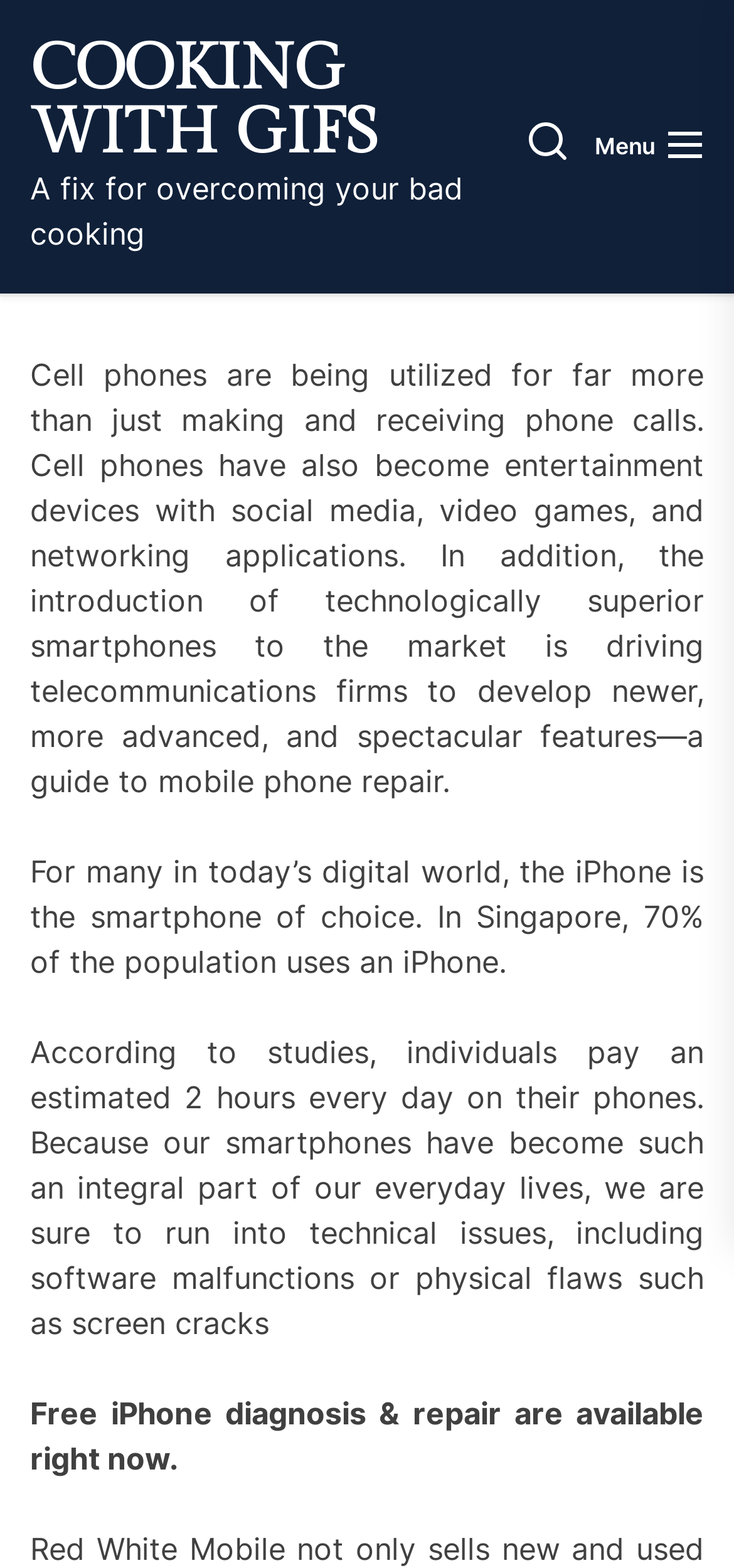Respond to the question with just a single word or phrase: 
What is available for iPhone users right now?

Free diagnosis & repair